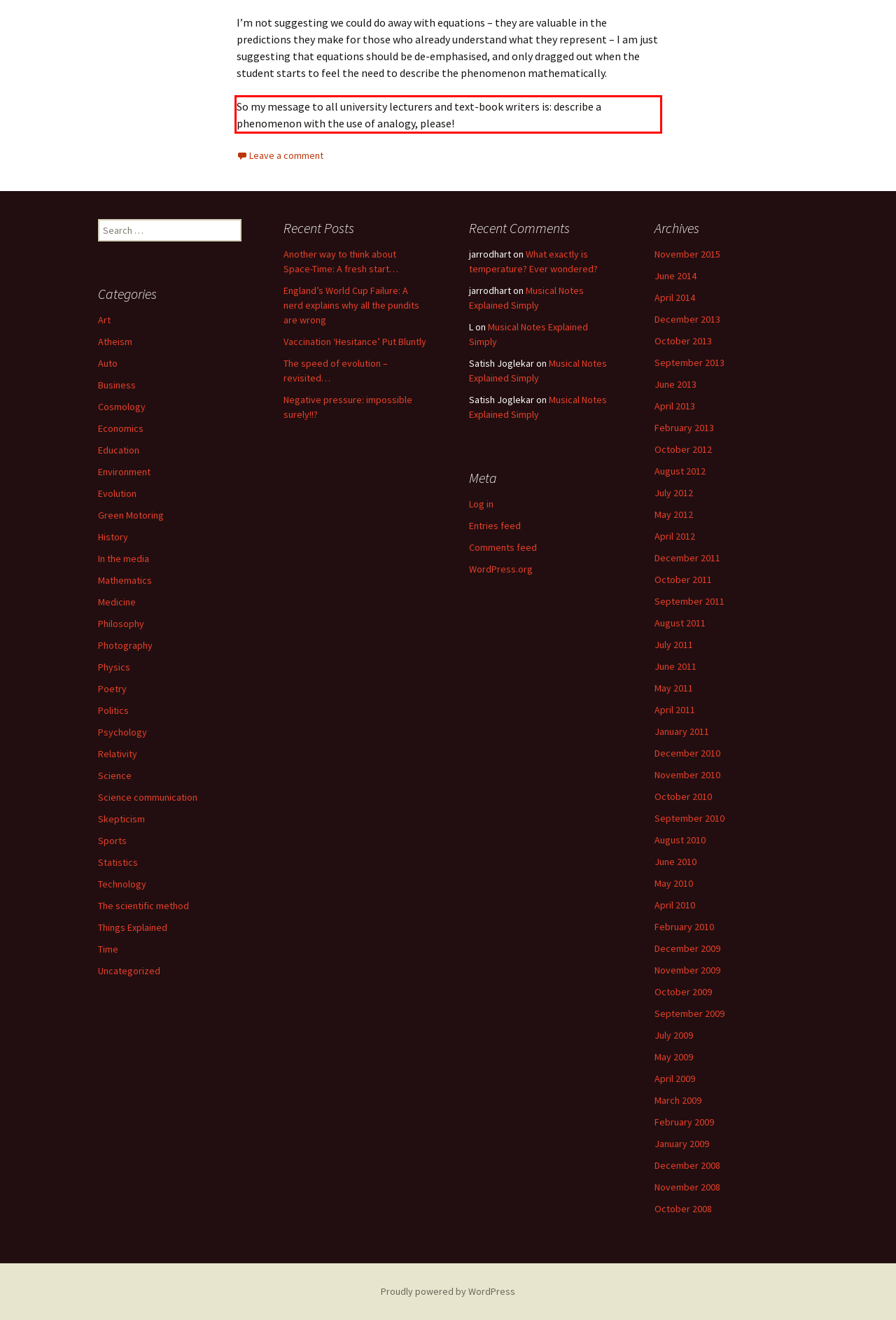Given a screenshot of a webpage, identify the red bounding box and perform OCR to recognize the text within that box.

So my message to all university lecturers and text-book writers is: describe a phenomenon with the use of analogy, please!